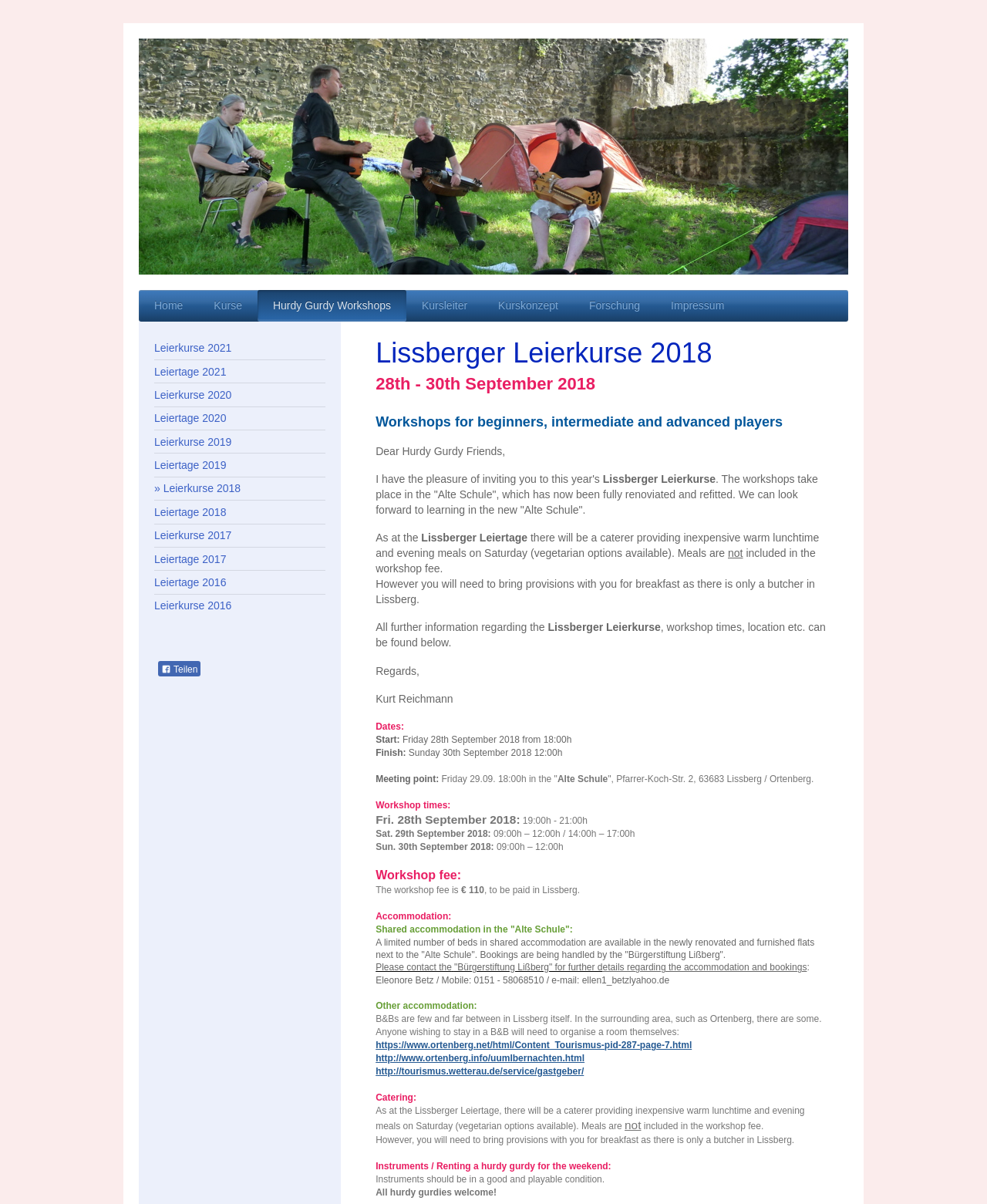Locate the bounding box coordinates of the area you need to click to fulfill this instruction: 'Click on the 'Impressum' link'. The coordinates must be in the form of four float numbers ranging from 0 to 1: [left, top, right, bottom].

[0.664, 0.241, 0.749, 0.267]